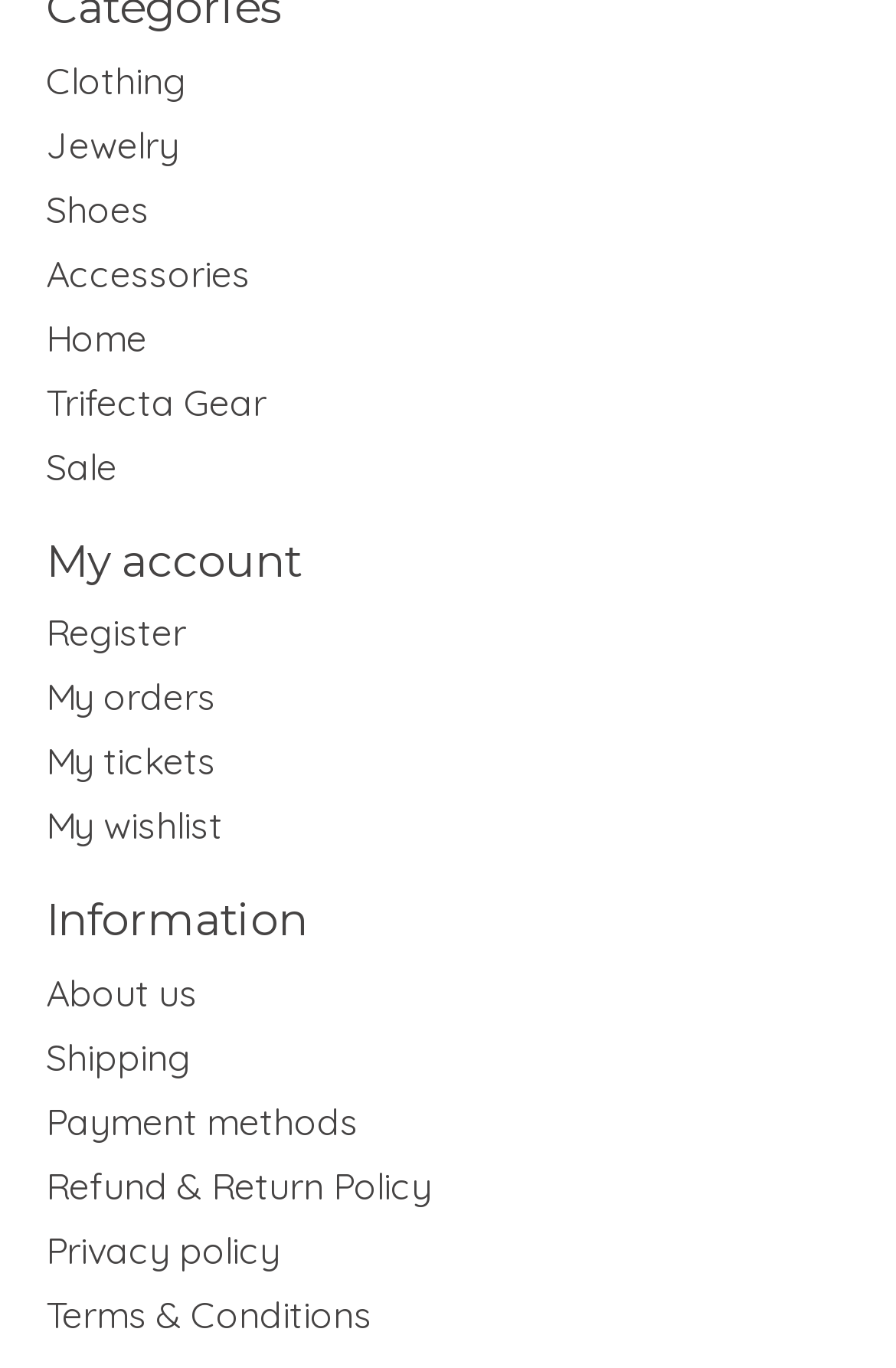How many categories are there in the top navigation?
Please answer using one word or phrase, based on the screenshot.

8